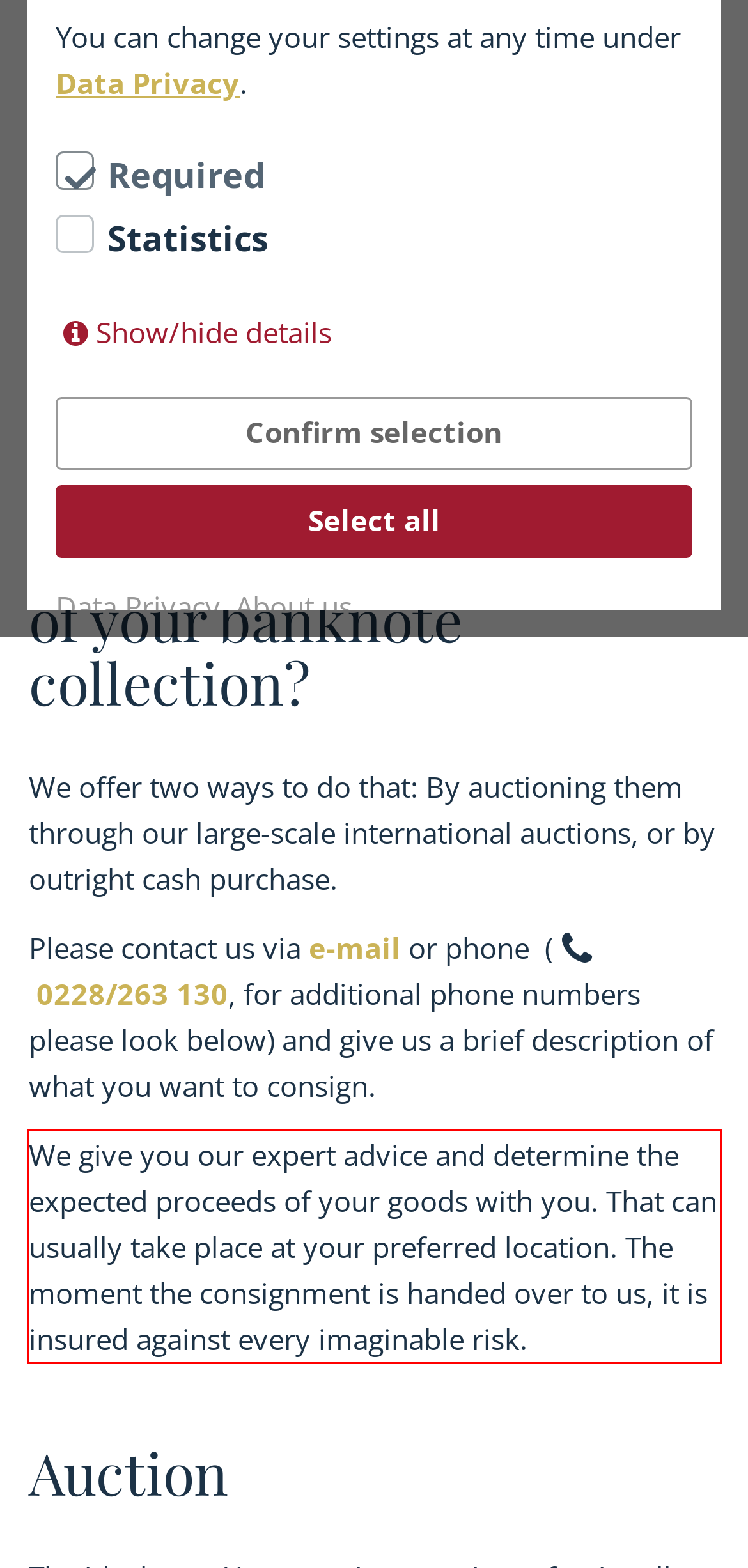Identify the text inside the red bounding box in the provided webpage screenshot and transcribe it.

We give you our expert advice and determine the expected proceeds of your goods with you. That can usually take place at your preferred location. The moment the consignment is handed over to us, it is insured against every imaginable risk.